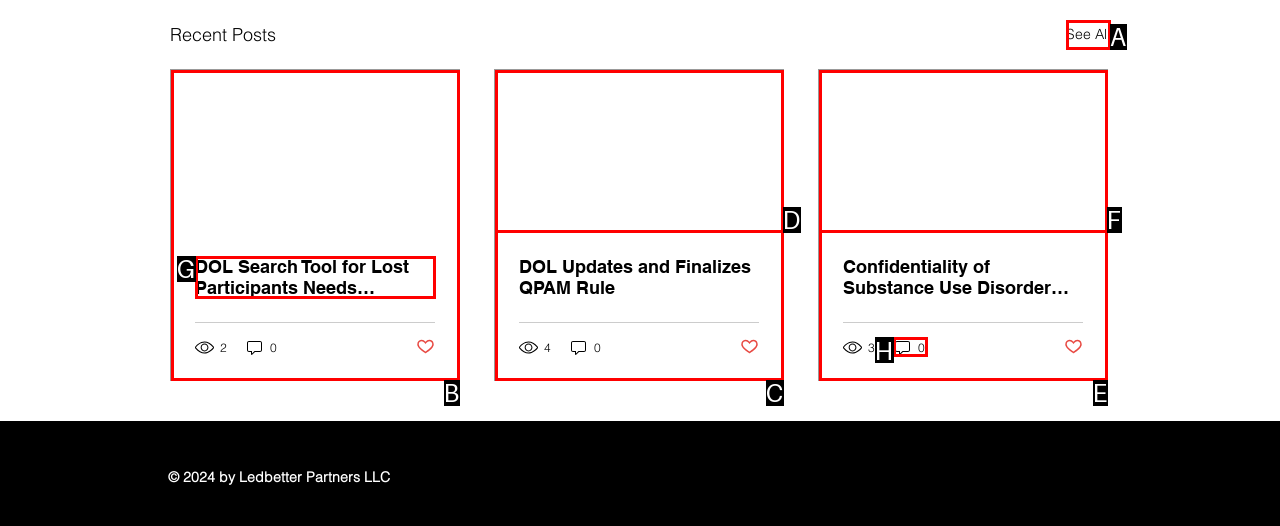Based on the provided element description: See All, identify the best matching HTML element. Respond with the corresponding letter from the options shown.

A